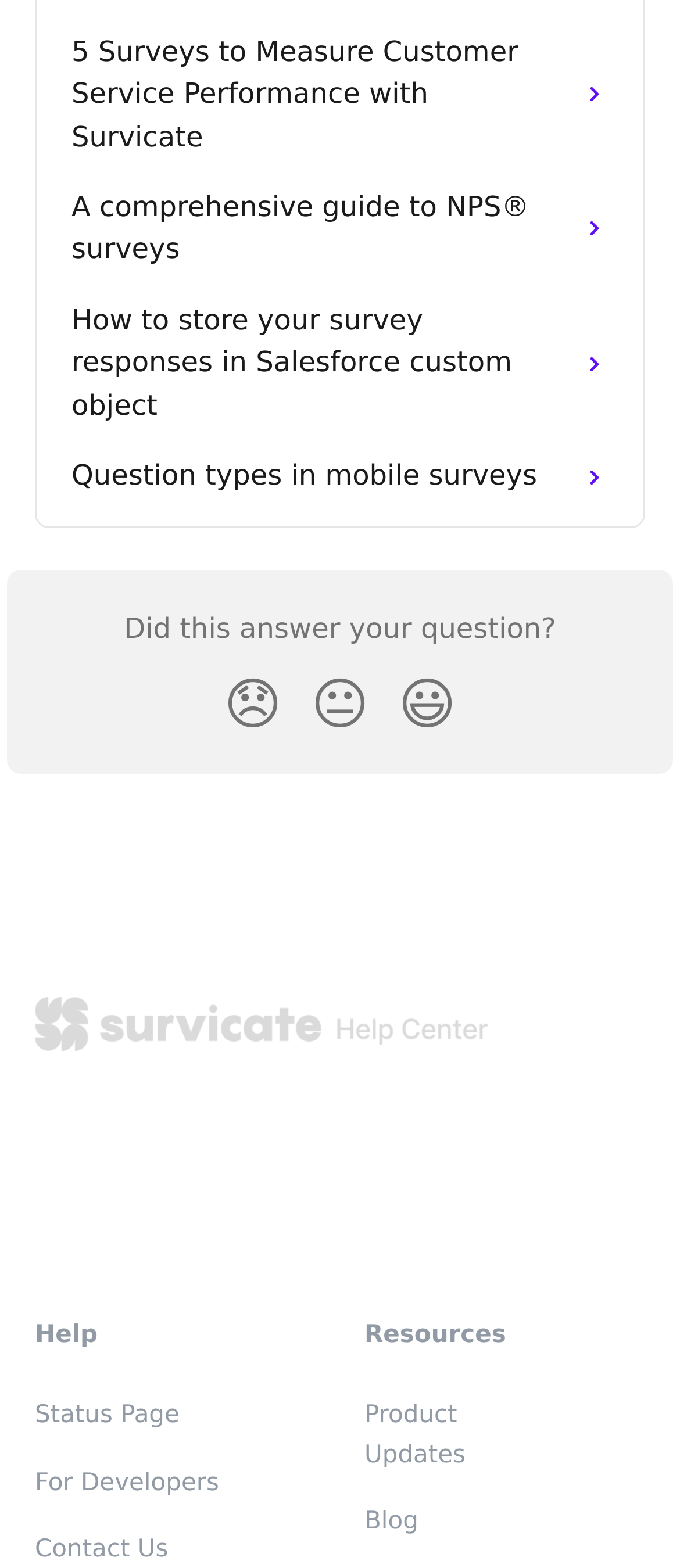Please predict the bounding box coordinates of the element's region where a click is necessary to complete the following instruction: "Click on the '5 Surveys to Measure Customer Service Performance with Survicate' link". The coordinates should be represented by four float numbers between 0 and 1, i.e., [left, top, right, bottom].

[0.074, 0.011, 0.926, 0.11]